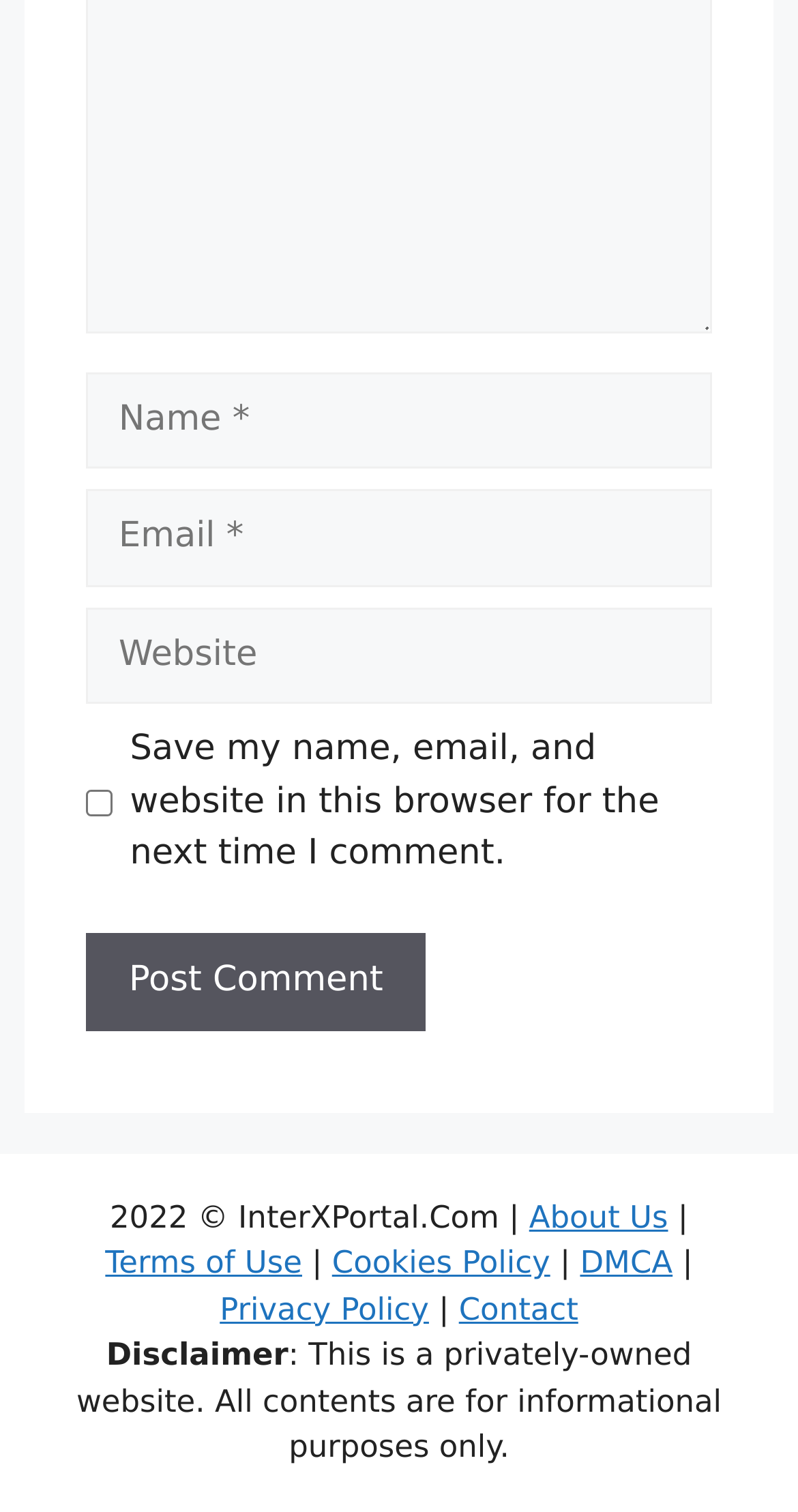Identify the bounding box coordinates of the clickable section necessary to follow the following instruction: "Input your email". The coordinates should be presented as four float numbers from 0 to 1, i.e., [left, top, right, bottom].

[0.108, 0.324, 0.892, 0.388]